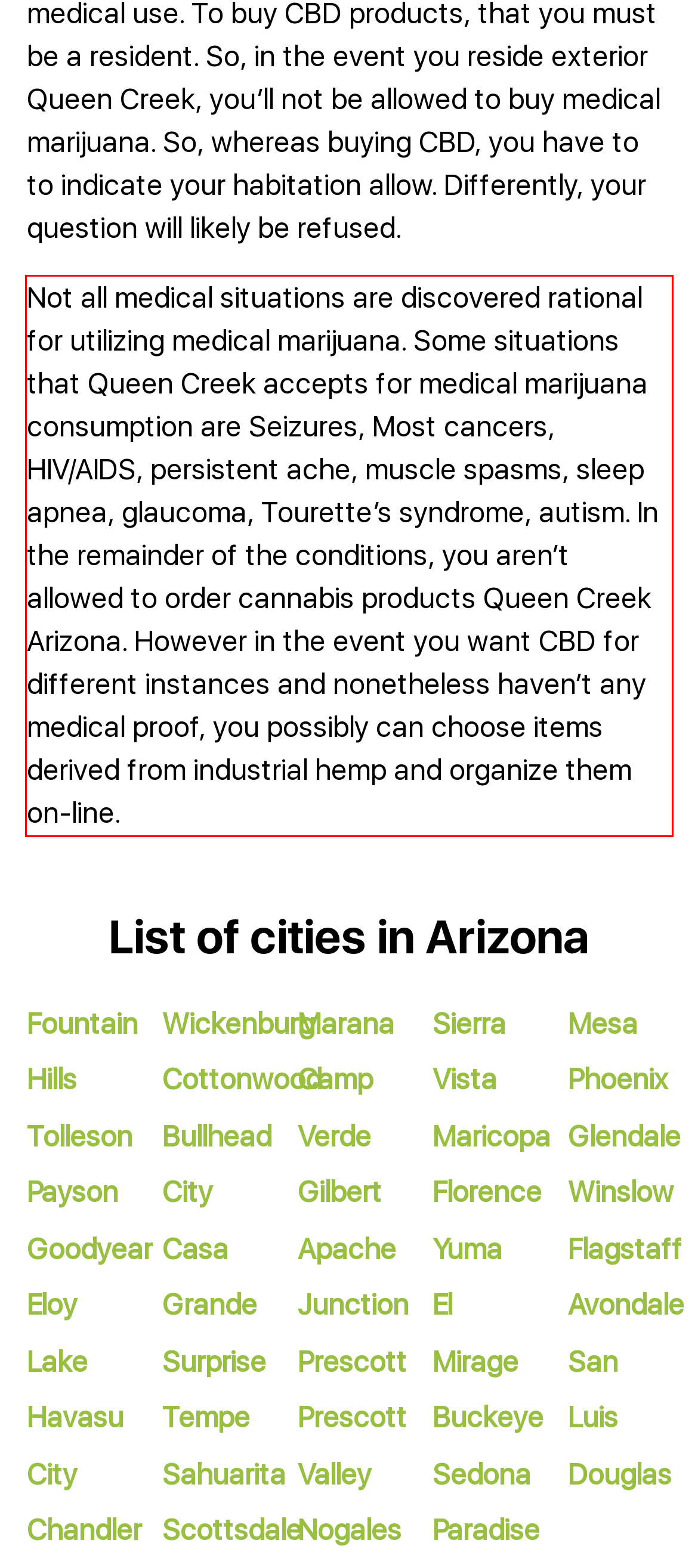You have a screenshot with a red rectangle around a UI element. Recognize and extract the text within this red bounding box using OCR.

Not all medical situations are discovered rational for utilizing medical marijuana. Some situations that Queen Creek accepts for medical marijuana consumption are Seizures, Most cancers, HIV/AIDS, persistent ache, muscle spasms, sleep apnea, glaucoma, Tourette’s syndrome, autism. In the remainder of the conditions, you aren’t allowed to order cannabis products Queen Creek Arizona. However in the event you want CBD for different instances and nonetheless haven’t any medical proof, you possibly can choose items derived from industrial hemp and organize them on-line.